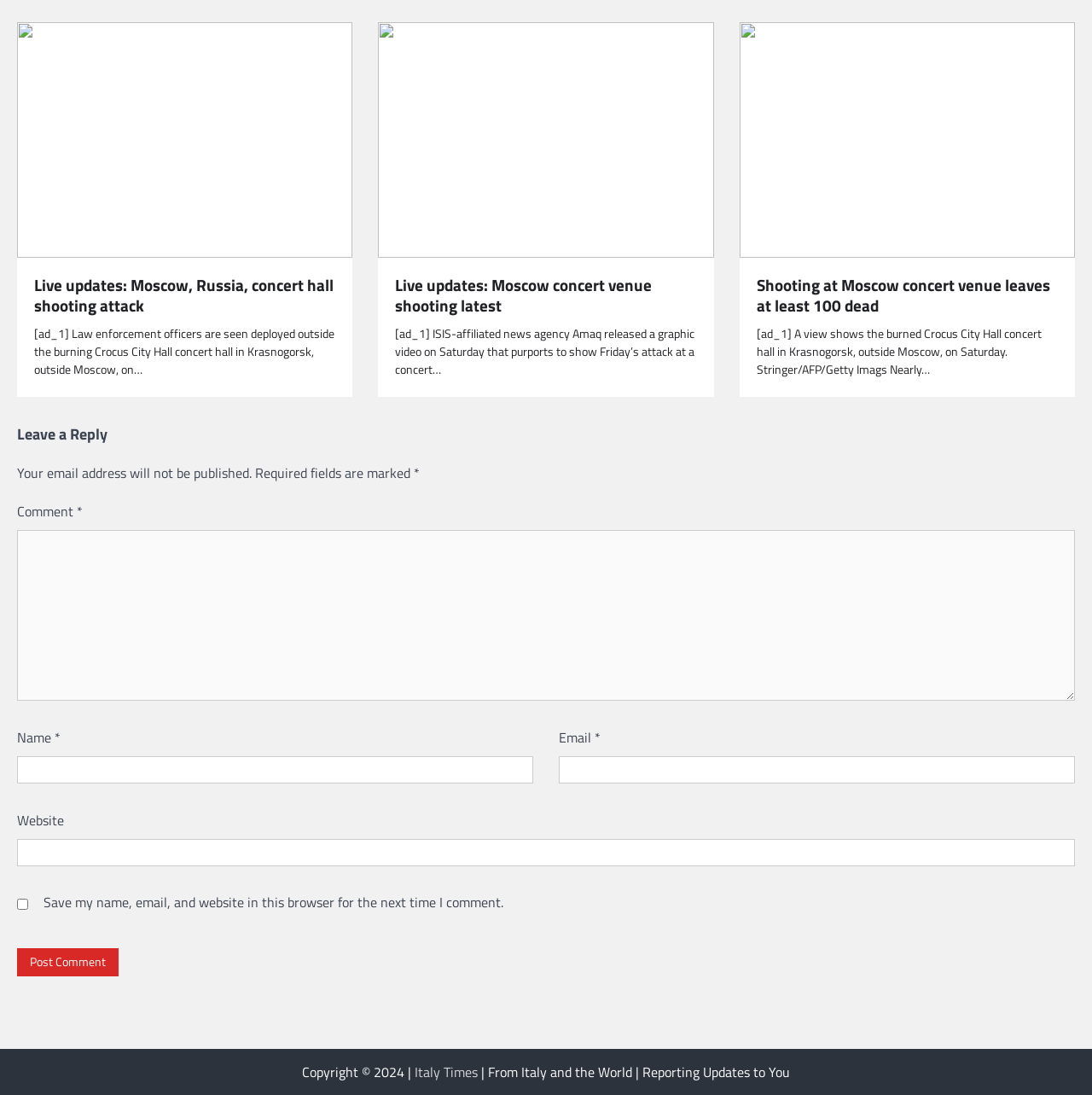Find and indicate the bounding box coordinates of the region you should select to follow the given instruction: "Enter your name in the comment section".

[0.016, 0.69, 0.488, 0.715]